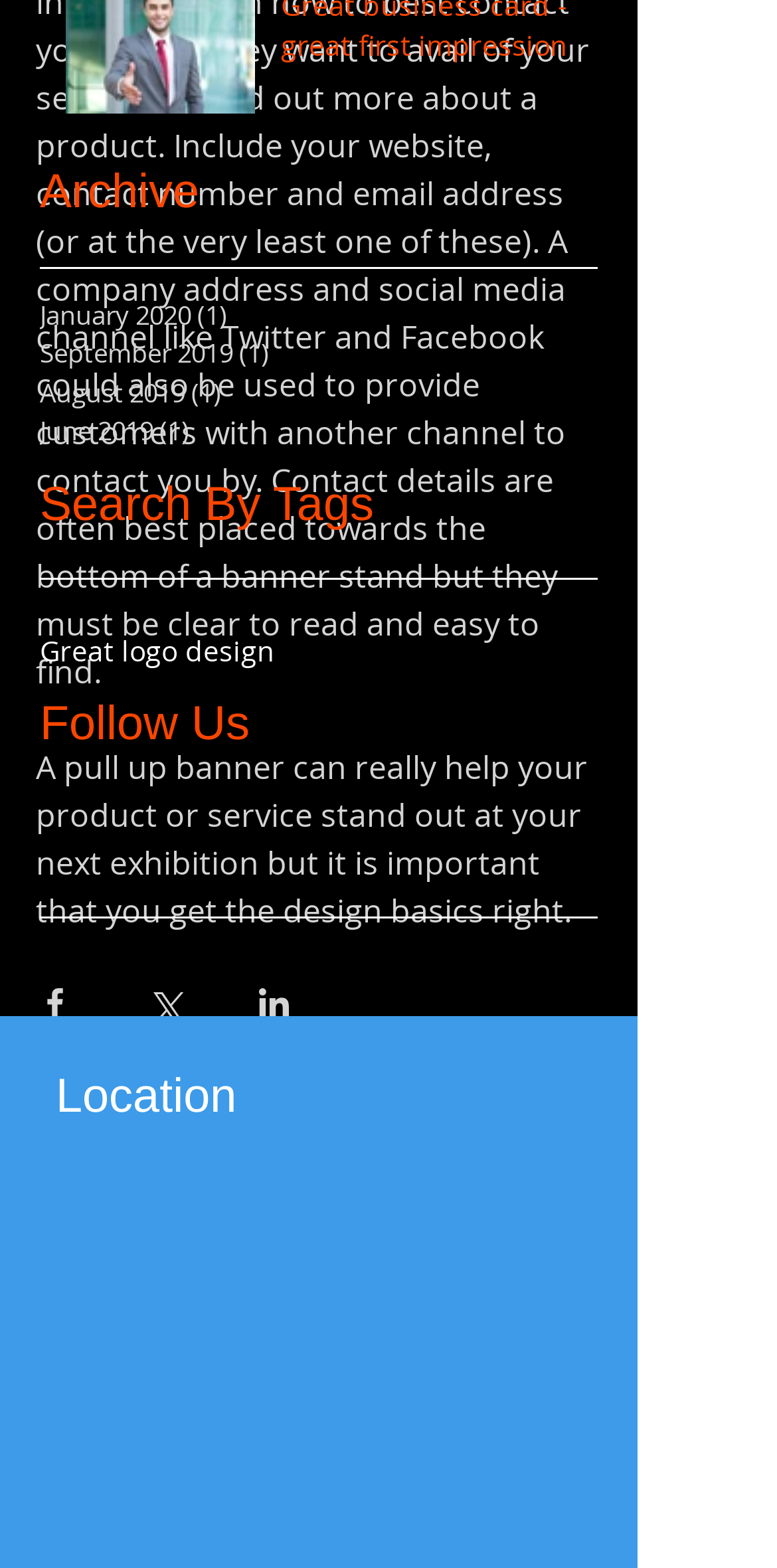Please determine the bounding box coordinates for the UI element described as: "Write a comment...Write a comment...".

[0.054, 0.871, 0.767, 0.942]